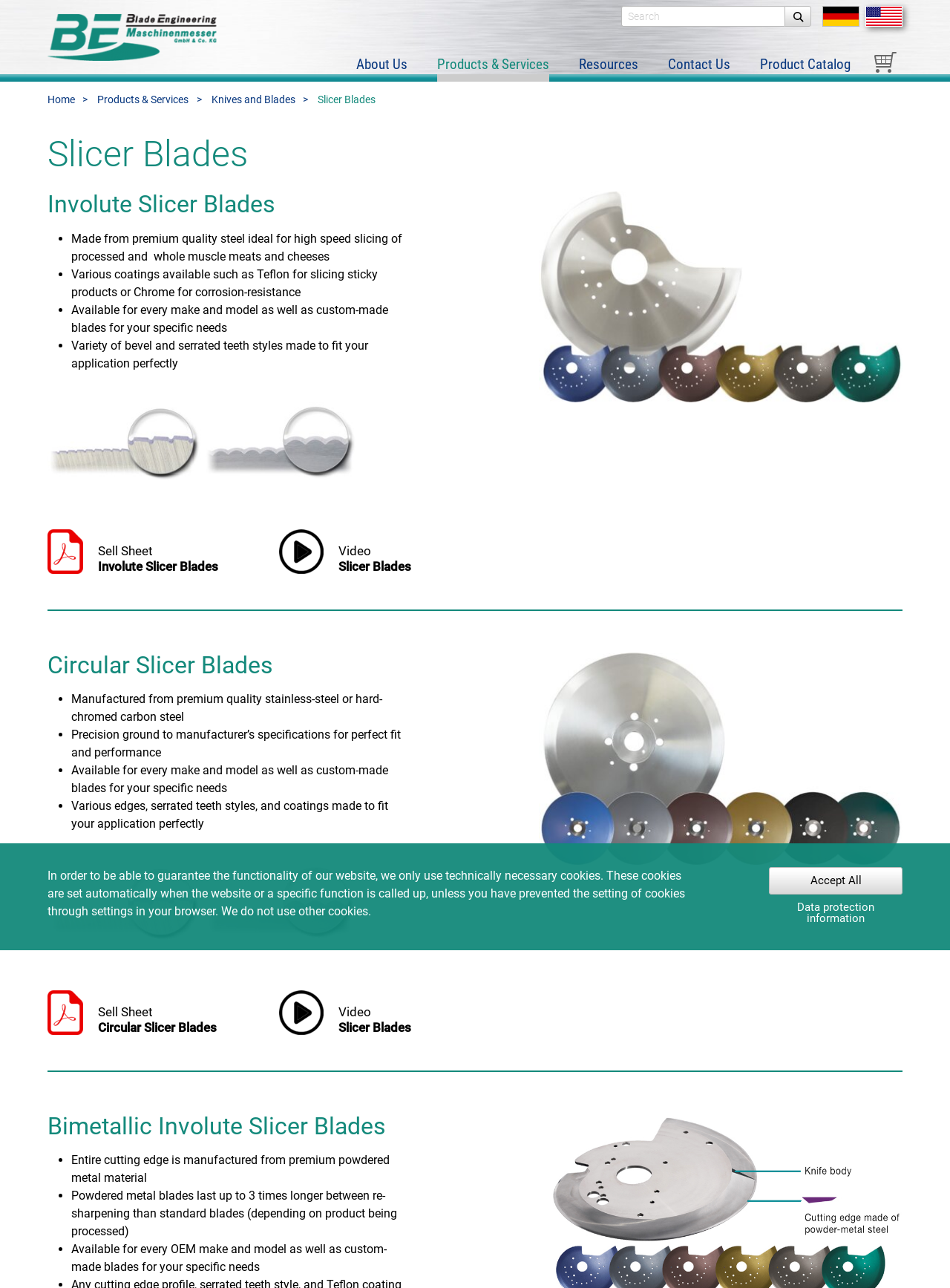Please answer the following query using a single word or phrase: 
What is the main product category?

Knives and Blades